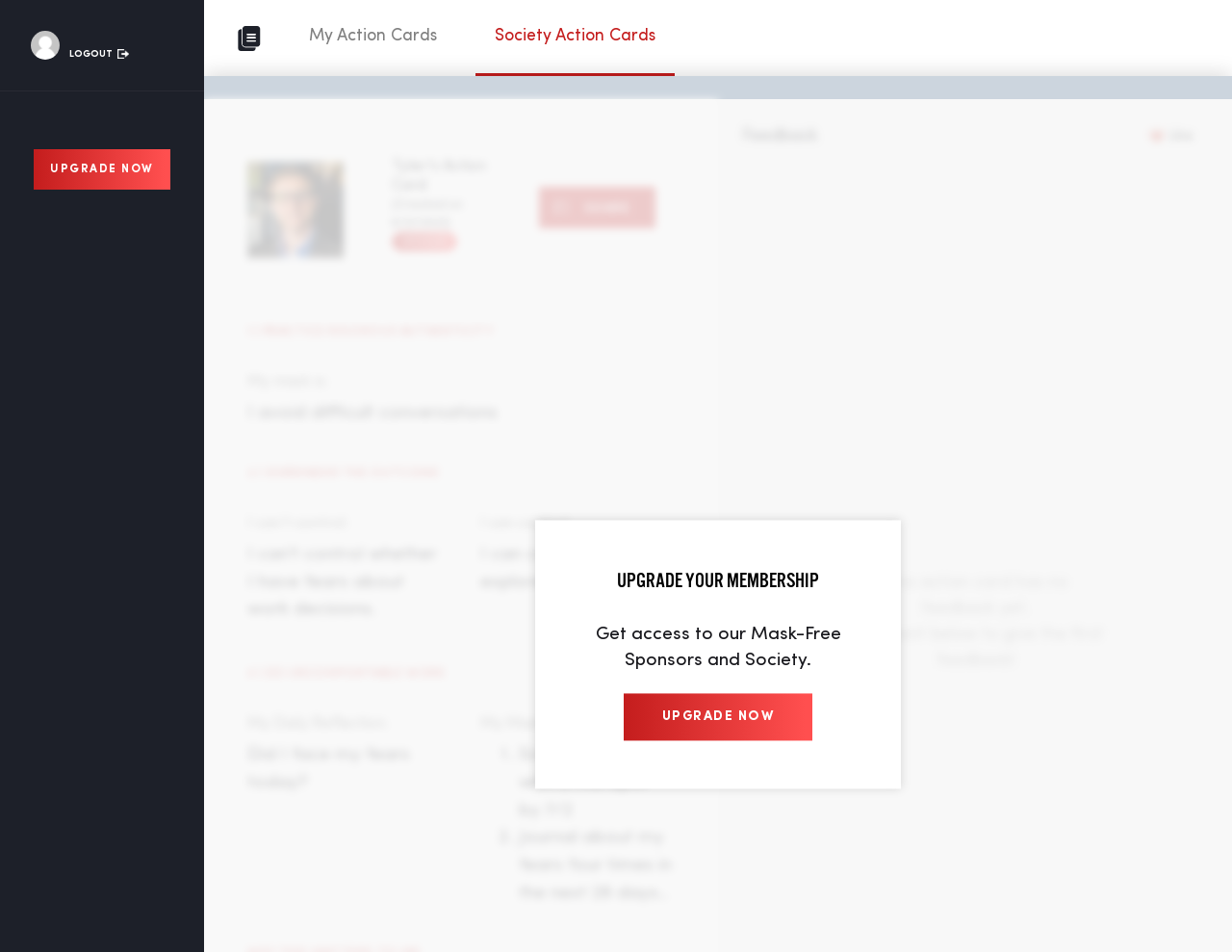What is the date mentioned in the action card?
Please use the image to deliver a detailed and complete answer.

The date '6/21/2021' is mentioned in the text '(Created on 6/21/2021)' which suggests that the action card was created on this date.